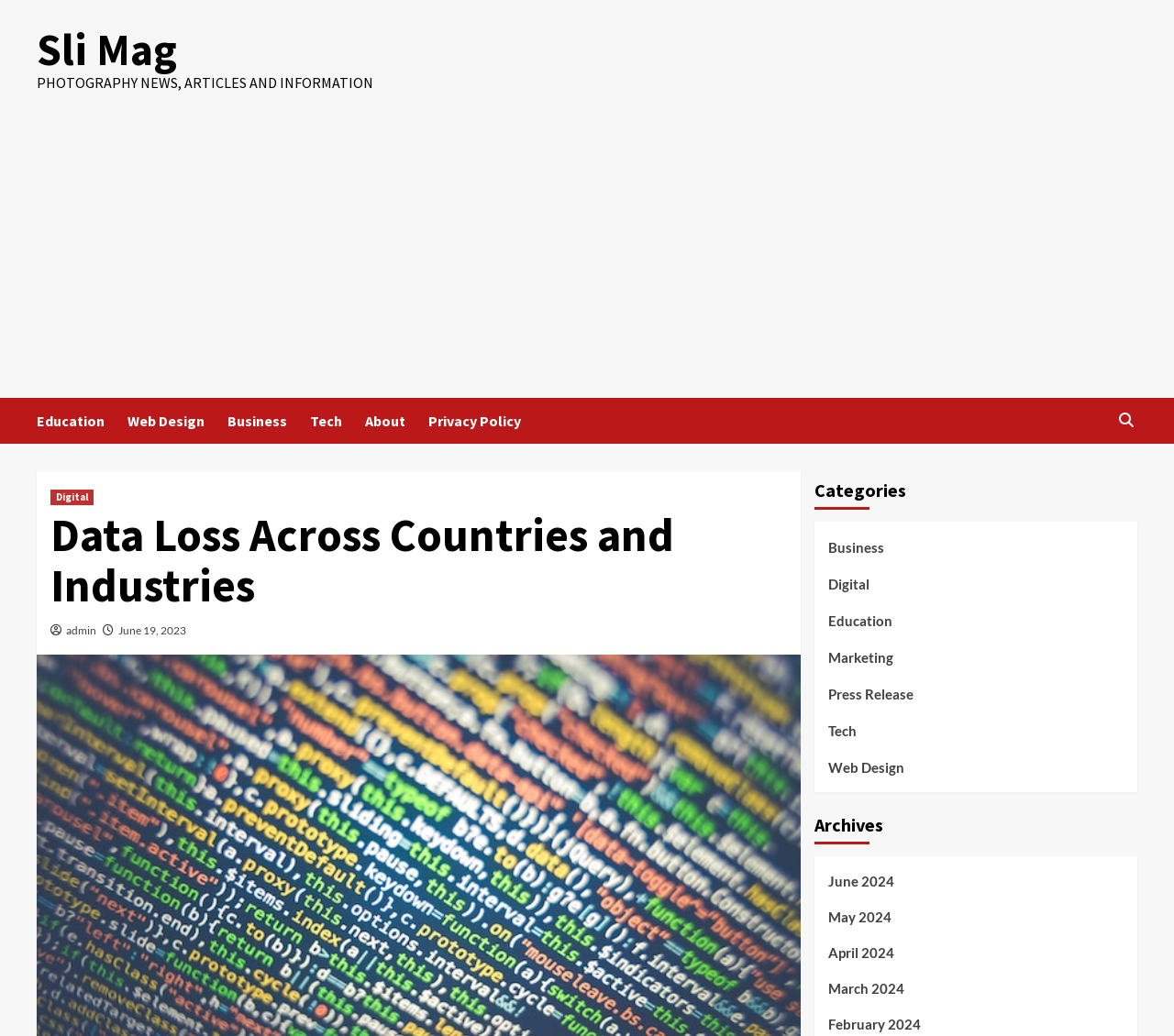Find the bounding box coordinates of the element you need to click on to perform this action: 'View the 'Data Loss Across Countries and Industries' article'. The coordinates should be represented by four float values between 0 and 1, in the format [left, top, right, bottom].

[0.043, 0.492, 0.67, 0.589]